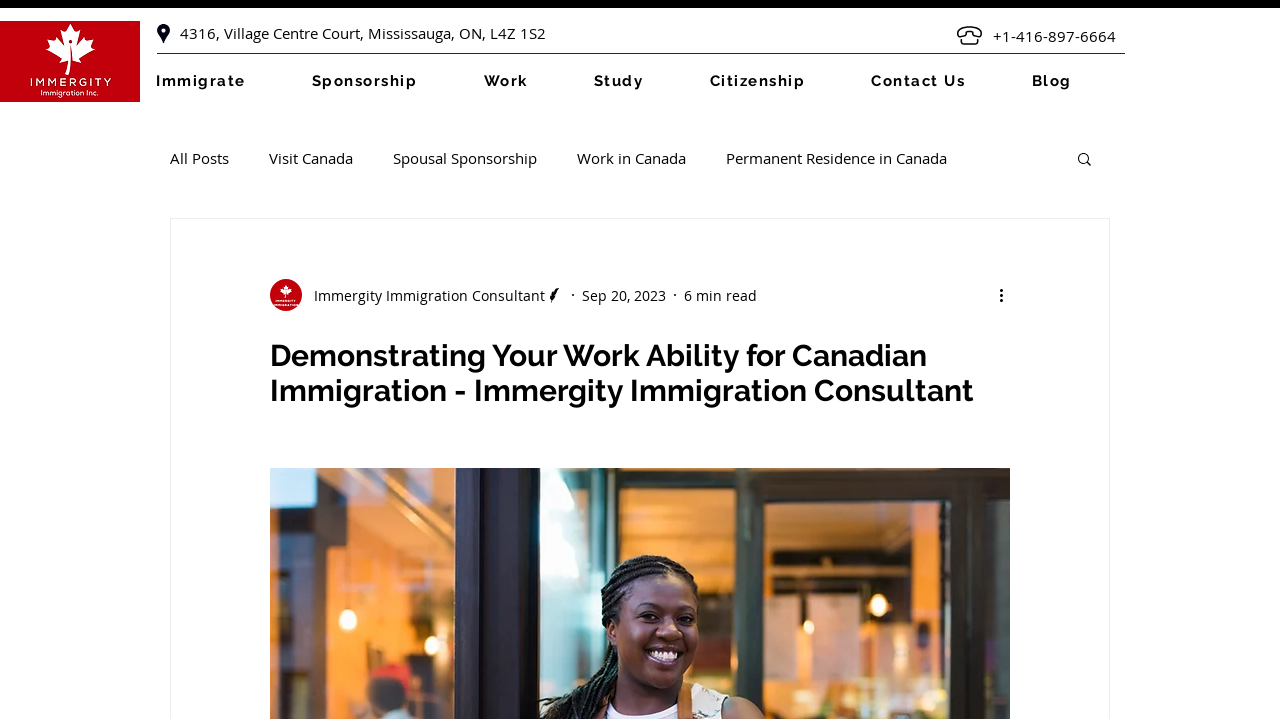Please identify the bounding box coordinates of the region to click in order to complete the task: "View the 'Work in Canada' blog". The coordinates must be four float numbers between 0 and 1, specified as [left, top, right, bottom].

[0.451, 0.206, 0.536, 0.234]